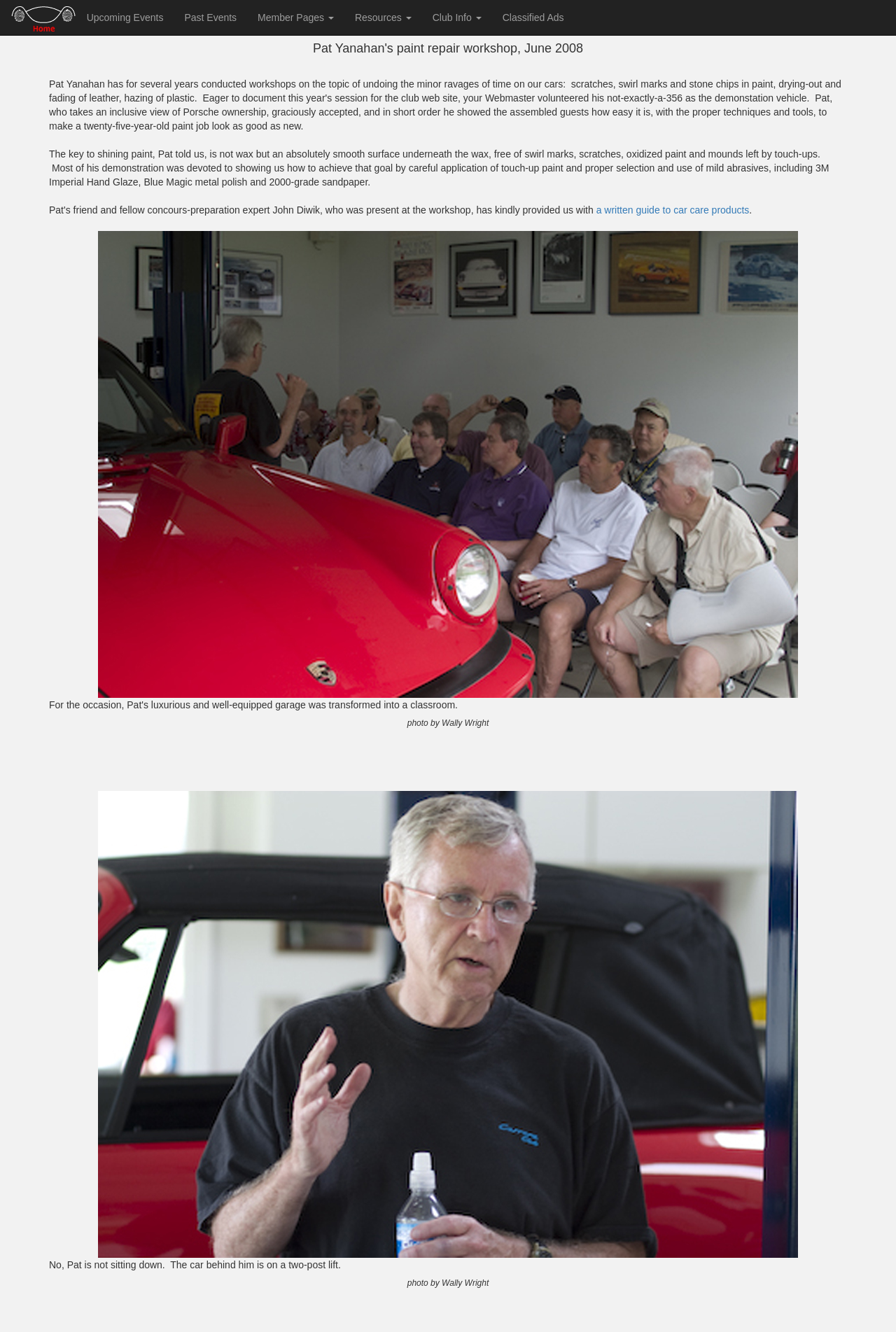Analyze and describe the webpage in a detailed narrative.

The webpage is about past events of the Midwest 356 Club. At the top, there are seven links in a row, including "Midwest 356 Club home page", "Upcoming Events", "Past Events", "Member Pages", "Resources", "Club Info", and "Classified Ads". 

Below the links, there is a heading that reads "Pat Yanahan's paint repair workshop, June 2008". Underneath this heading, there is a paragraph of text that describes the workshop, explaining the importance of a smooth surface underneath the wax for shining paint. 

To the right of the paragraph, there is a link to "a written guide to car care products". Next to the link, there is a single period. 

Further down the page, there are two headings that read "photo by Wally Wright", with a small gap in between. The first heading is above a section of text that clarifies a photo, stating that Pat is not sitting down and the car behind him is on a two-post lift. The second heading is likely above another photo, but the exact content is not specified.